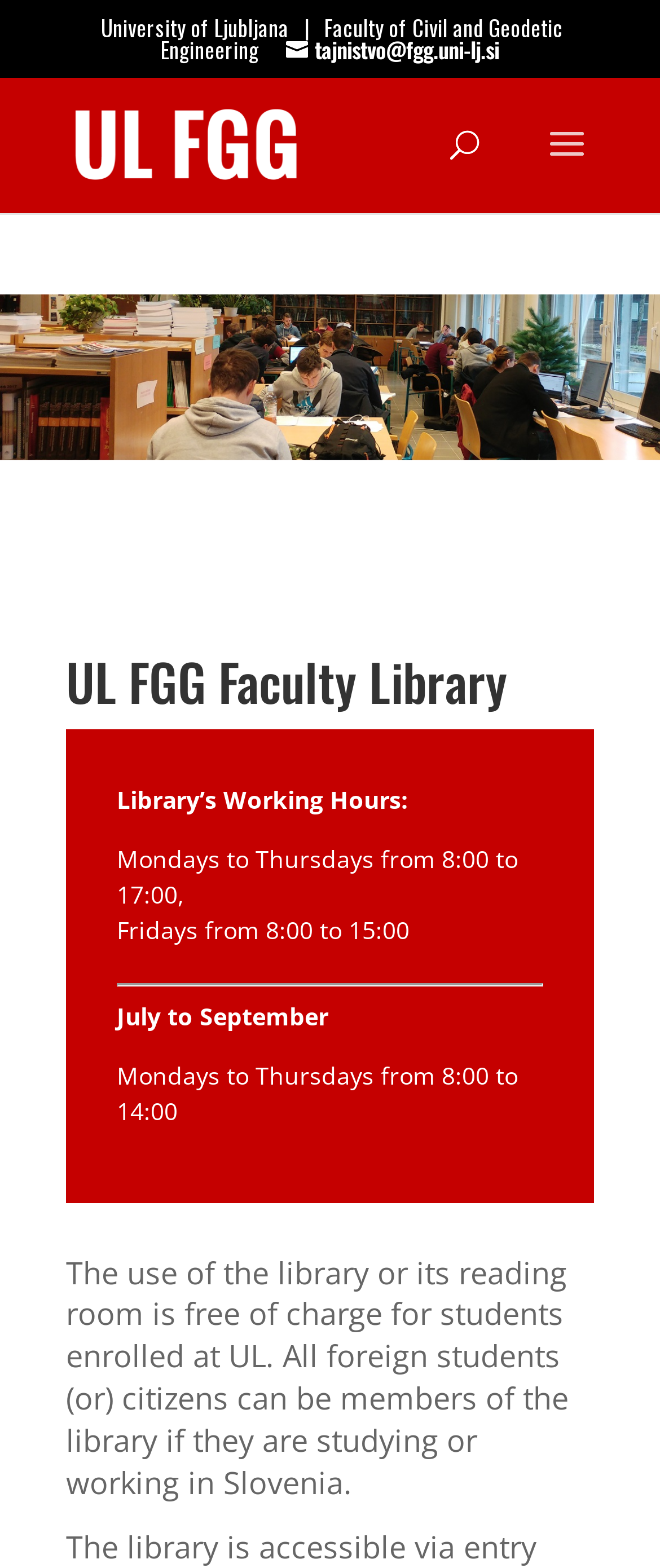What is the university affiliation of the faculty?
Please answer the question with a single word or phrase, referencing the image.

University of Ljubljana